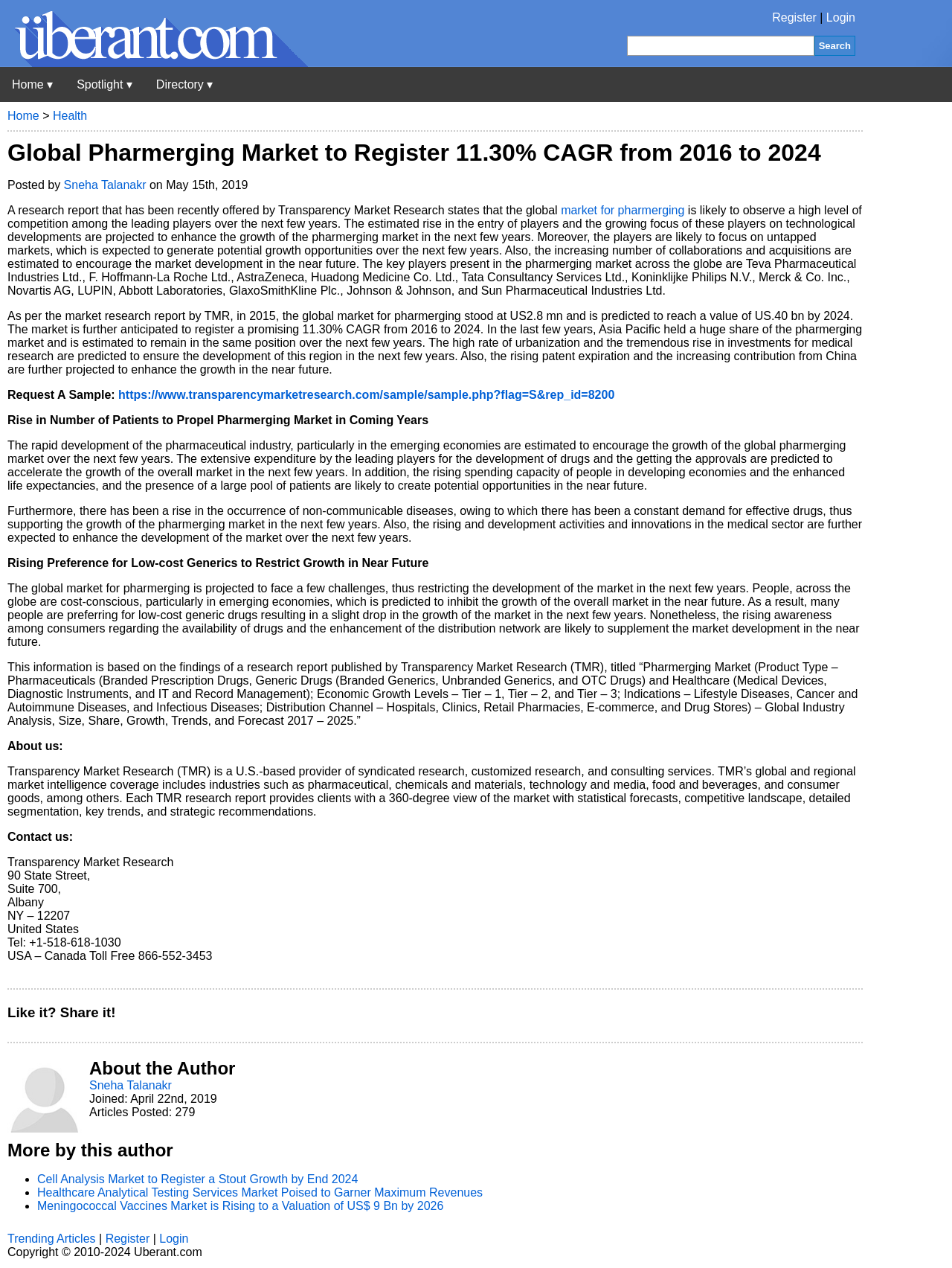Please identify the coordinates of the bounding box for the clickable region that will accomplish this instruction: "Search for something".

[0.855, 0.028, 0.898, 0.044]